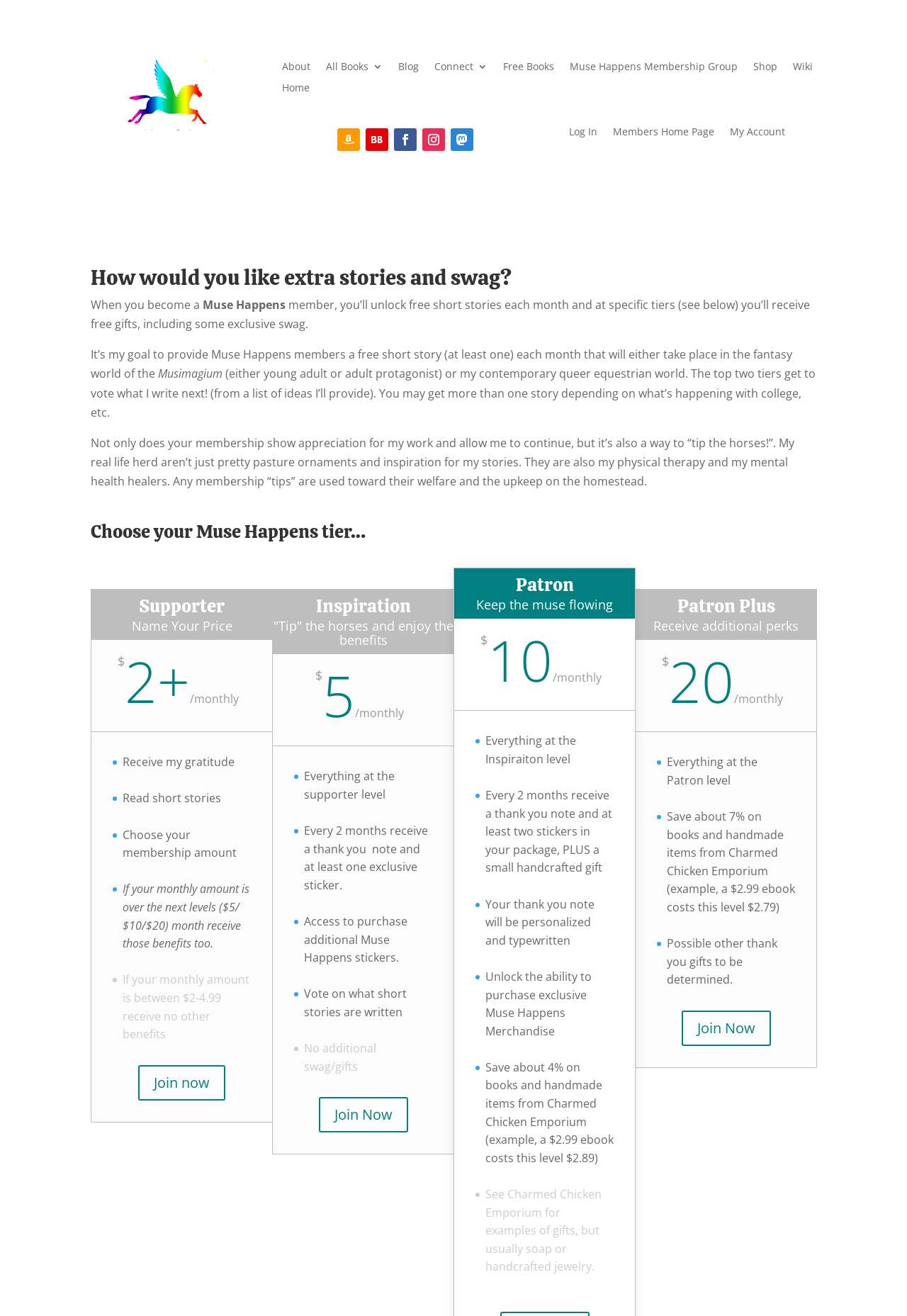Provide the bounding box for the UI element matching this description: "Wiki".

[0.874, 0.047, 0.896, 0.059]